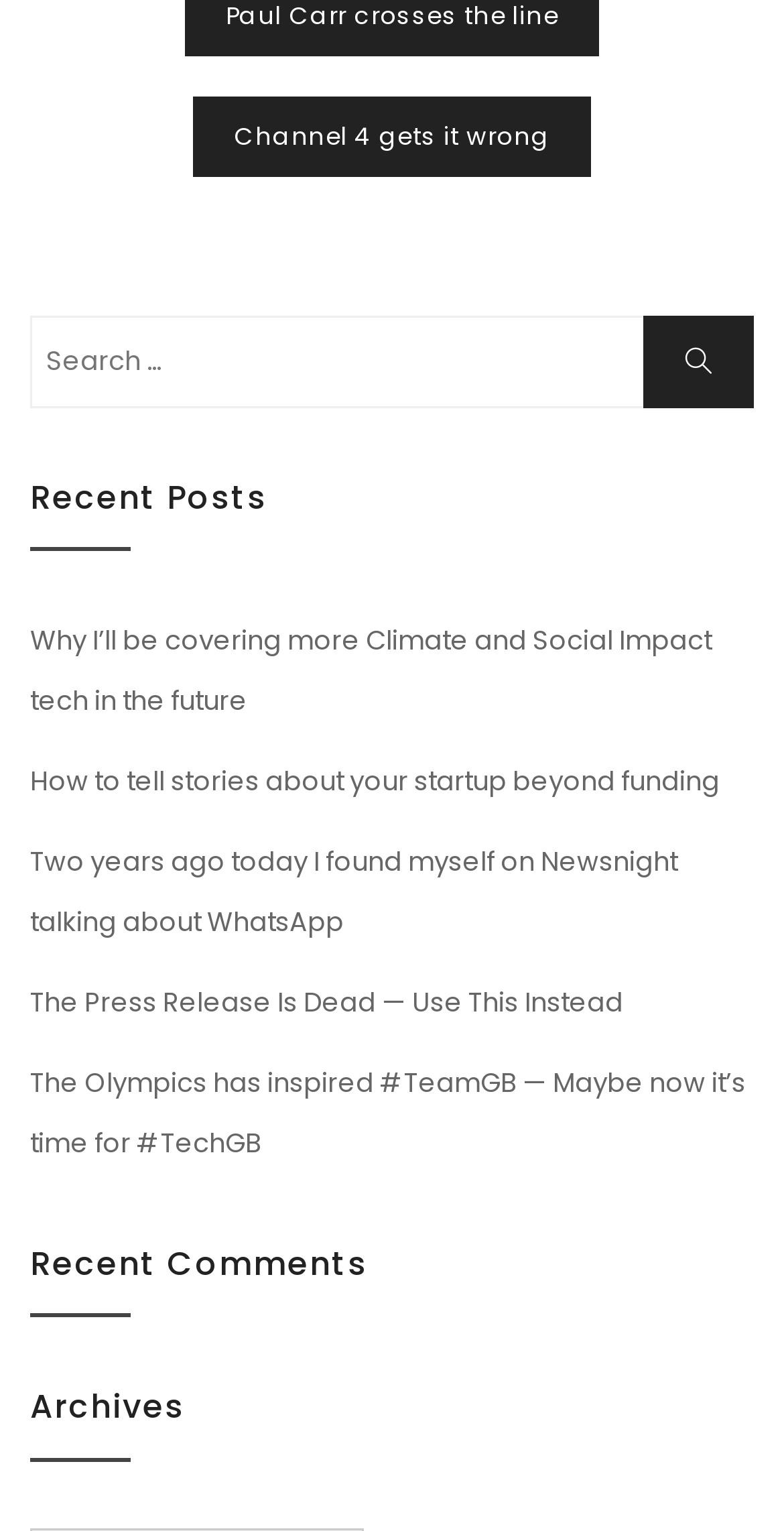Bounding box coordinates are specified in the format (top-left x, top-left y, bottom-right x, bottom-right y). All values are floating point numbers bounded between 0 and 1. Please provide the bounding box coordinate of the region this sentence describes: Search

[0.821, 0.206, 0.962, 0.267]